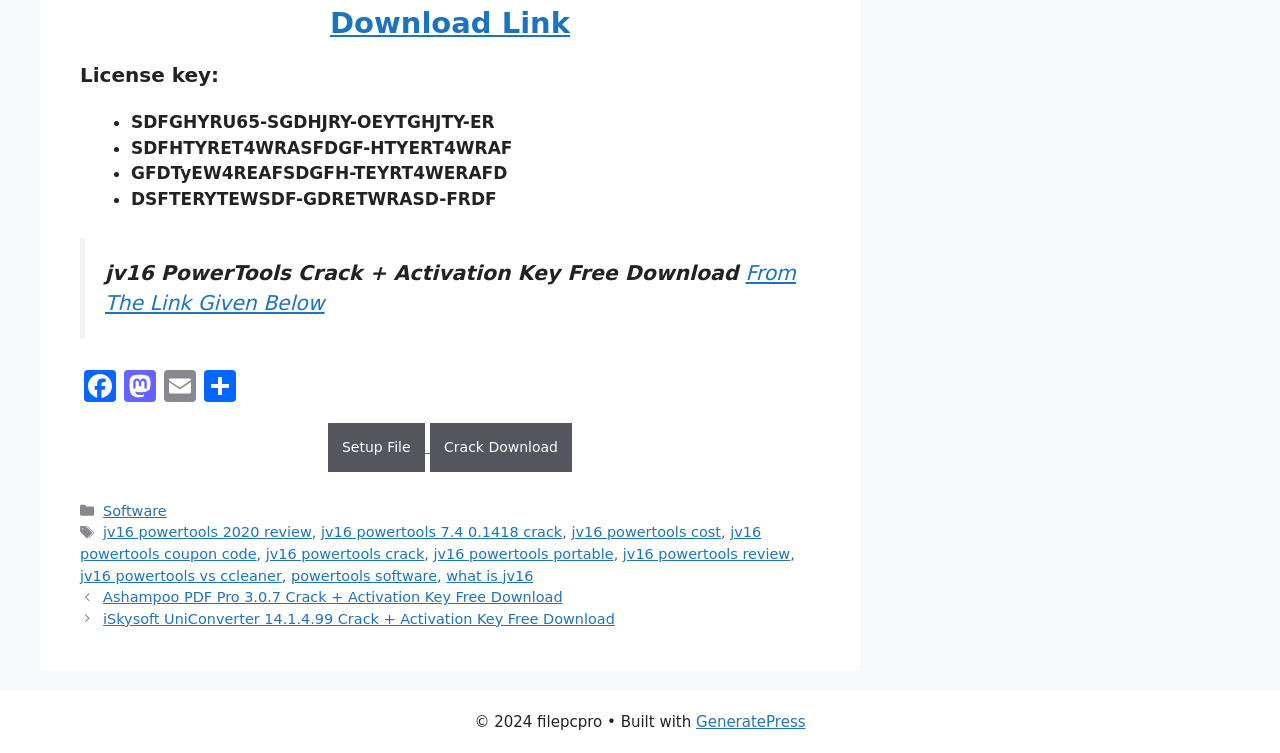Given the element description jv16 powertools vs ccleaner, specify the bounding box coordinates of the corresponding UI element in the format (top-left x, top-left y, bottom-right x, bottom-right y). All values must be between 0 and 1.

[0.062, 0.754, 0.22, 0.775]